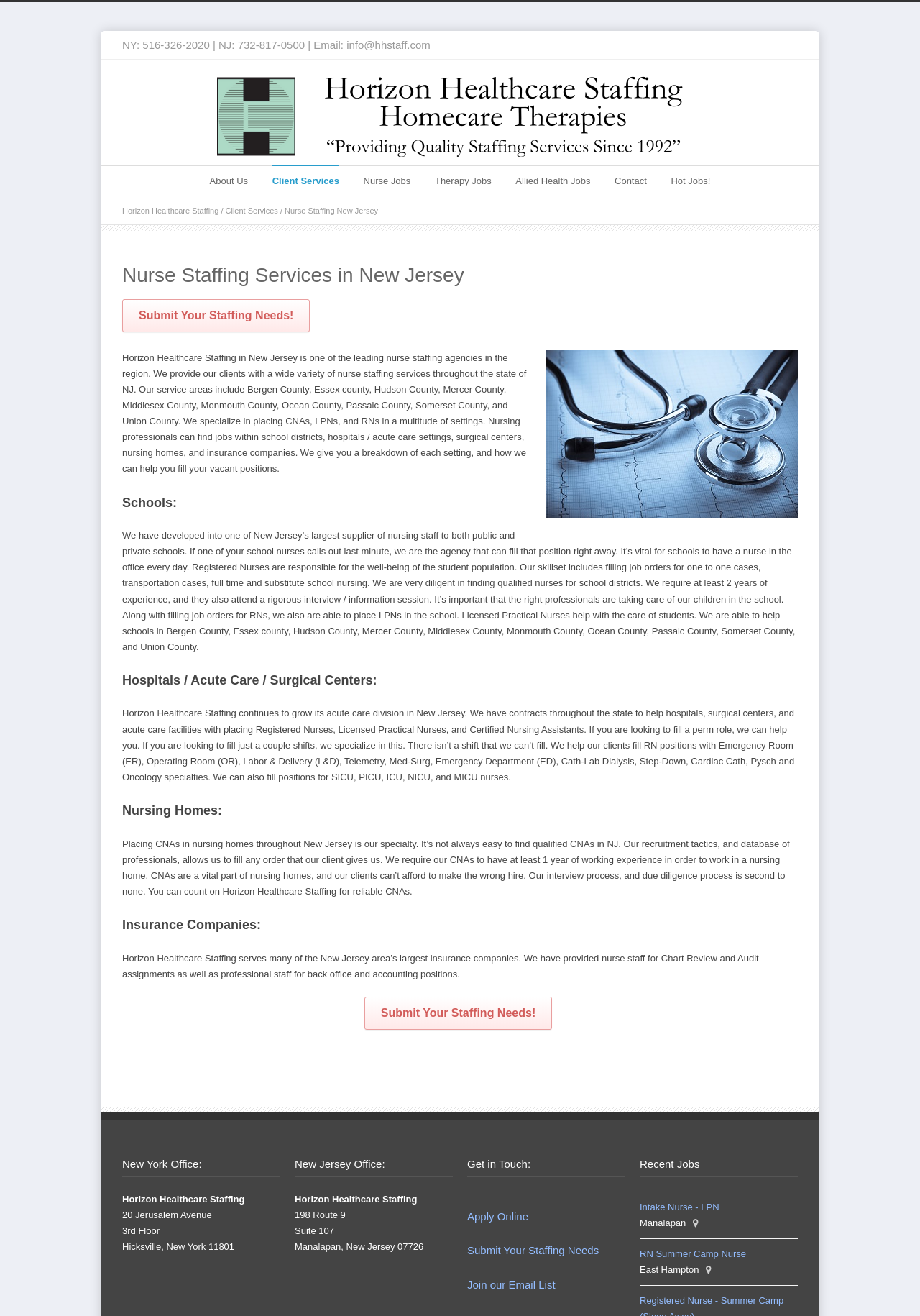Please determine and provide the text content of the webpage's heading.

Nurse Staffing Services in New Jersey